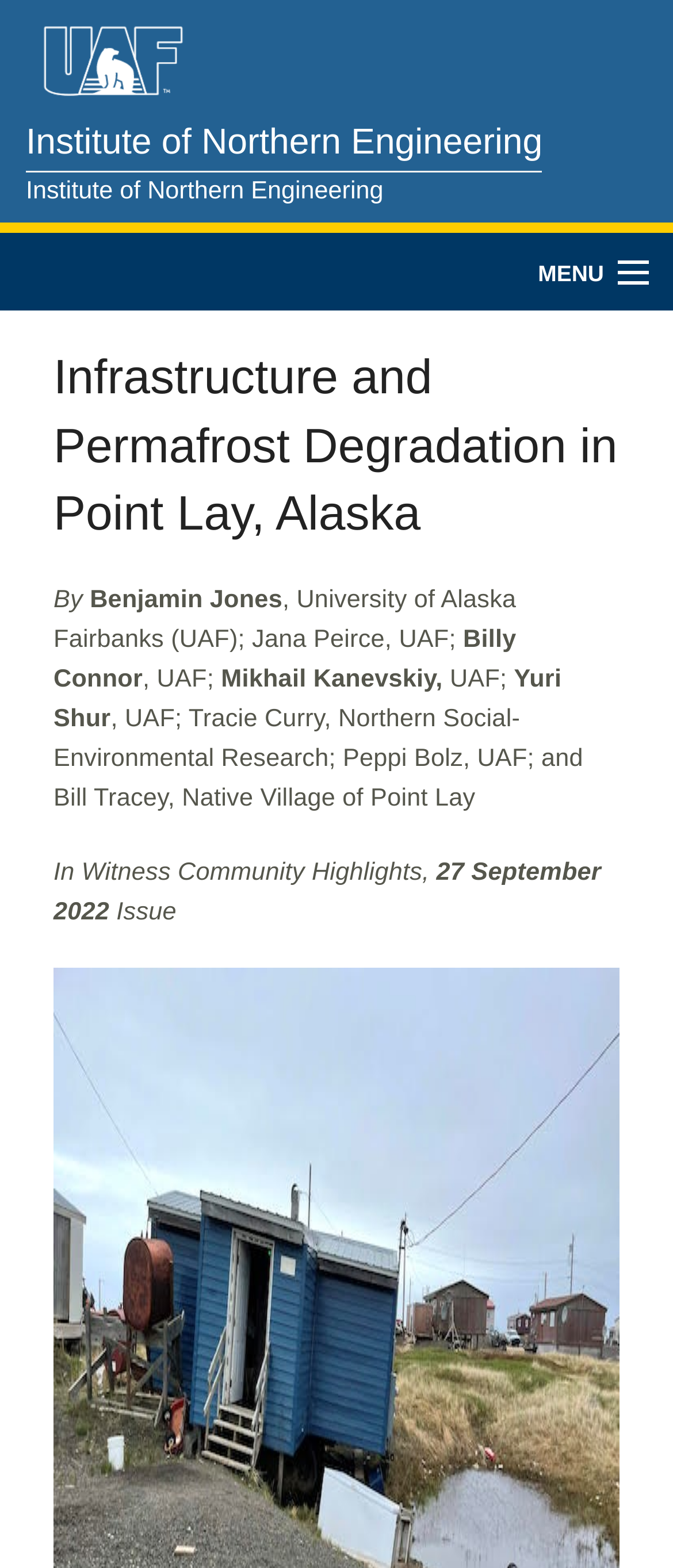Give a one-word or short phrase answer to the question: 
Who are the authors of the article?

Benjamin Jones, Jana Peirce, Billy Connor, Mikhail Kanevskiy, Yuri Shur, Tracie Curry, Peppi Bolz, Bill Tracey